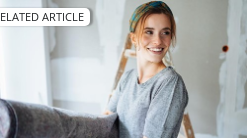Explain what is happening in the image with elaborate details.

The image features a smiling woman wearing a casual grey sweater and a colorful headscarf as she rolls up a carpet. She appears to be in a home undergoing renovation, with partially painted walls and a ladder in the background, suggesting an active and creative transformation of the space. This visual element complements the article's focus on home renovation, particularly regarding maximizing a property's resale value, as indicated by the nearby heading "Renovating to maximise a property's resale value." The cheerful demeanor of the woman reflects the positive and engaging aspects of home improvement projects.